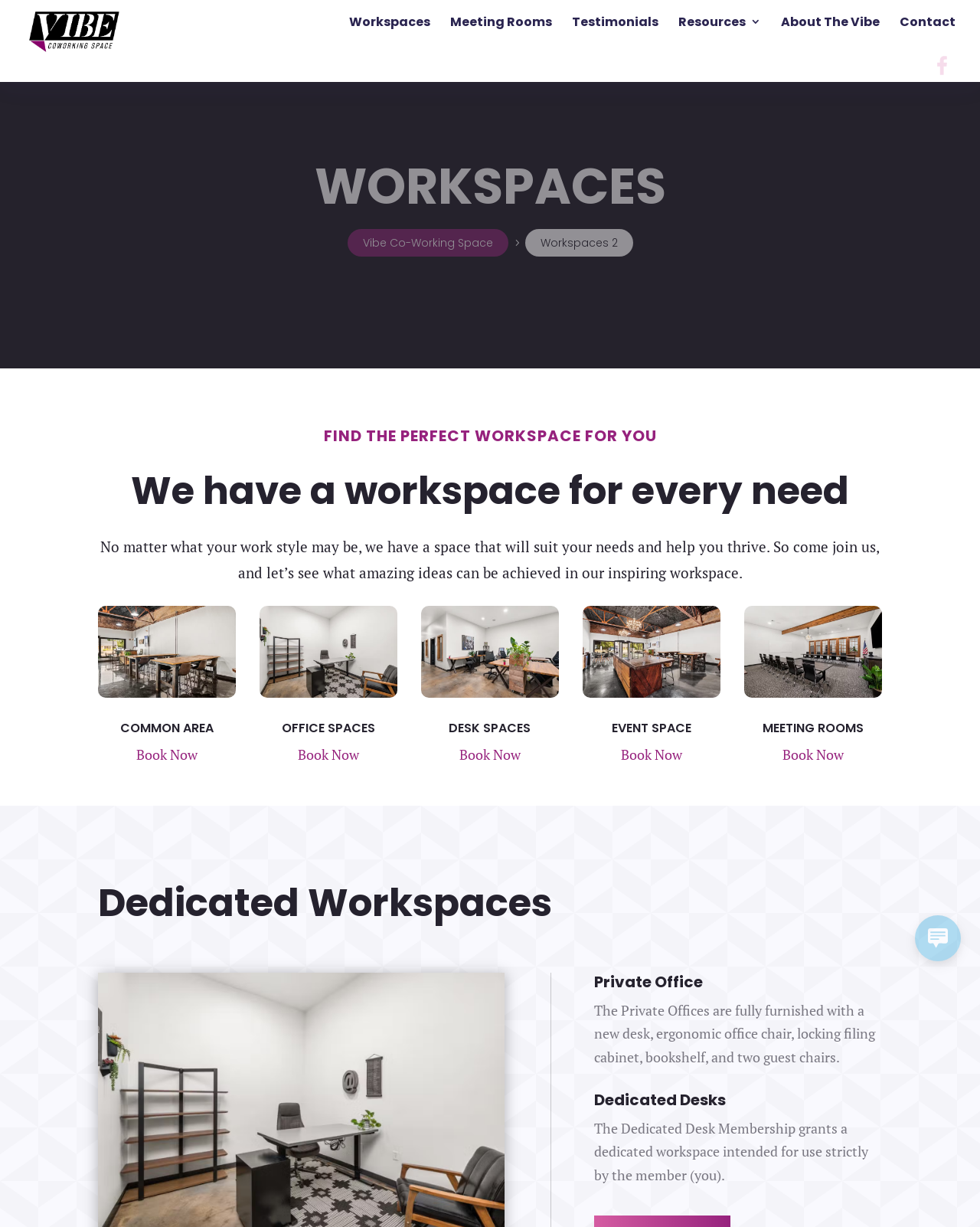Pinpoint the bounding box coordinates of the area that should be clicked to complete the following instruction: "Click on Live Chat & Talk". The coordinates must be given as four float numbers between 0 and 1, i.e., [left, top, right, bottom].

[0.934, 0.746, 0.98, 0.783]